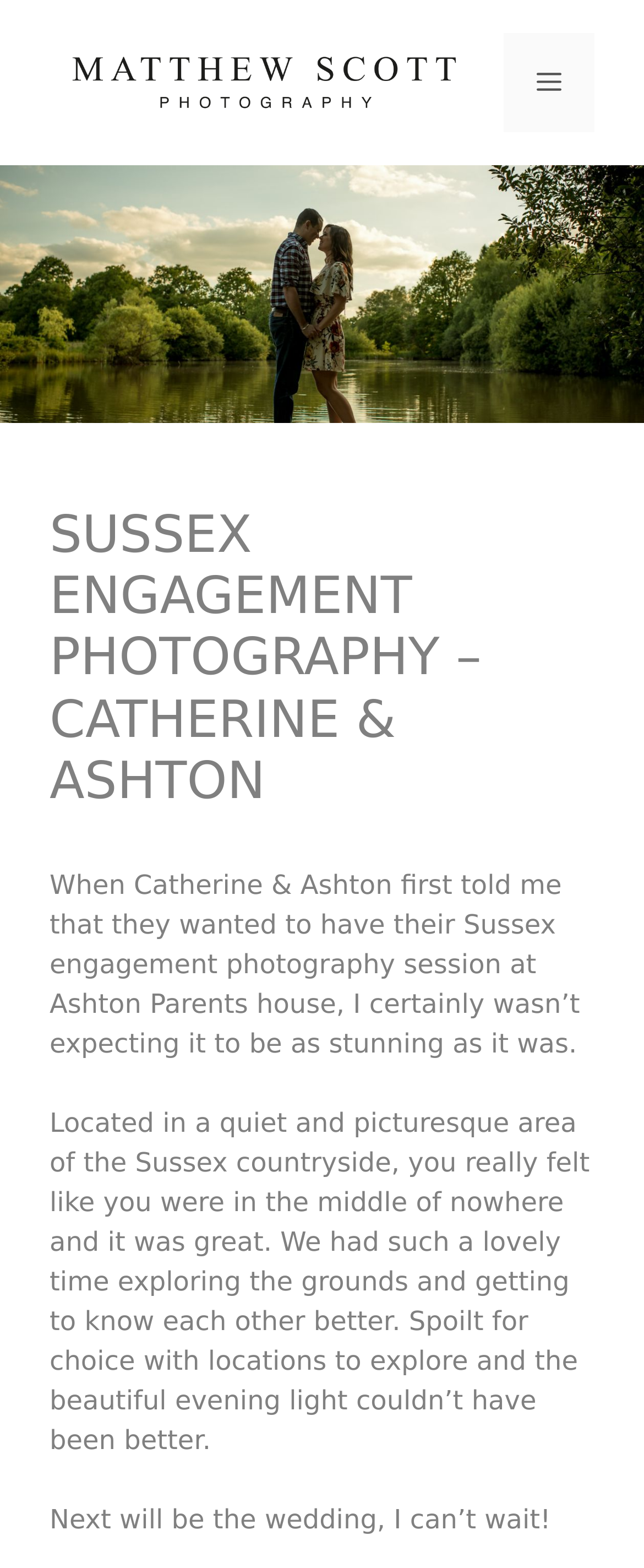Based on the element description: "Menu", identify the UI element and provide its bounding box coordinates. Use four float numbers between 0 and 1, [left, top, right, bottom].

[0.782, 0.021, 0.923, 0.084]